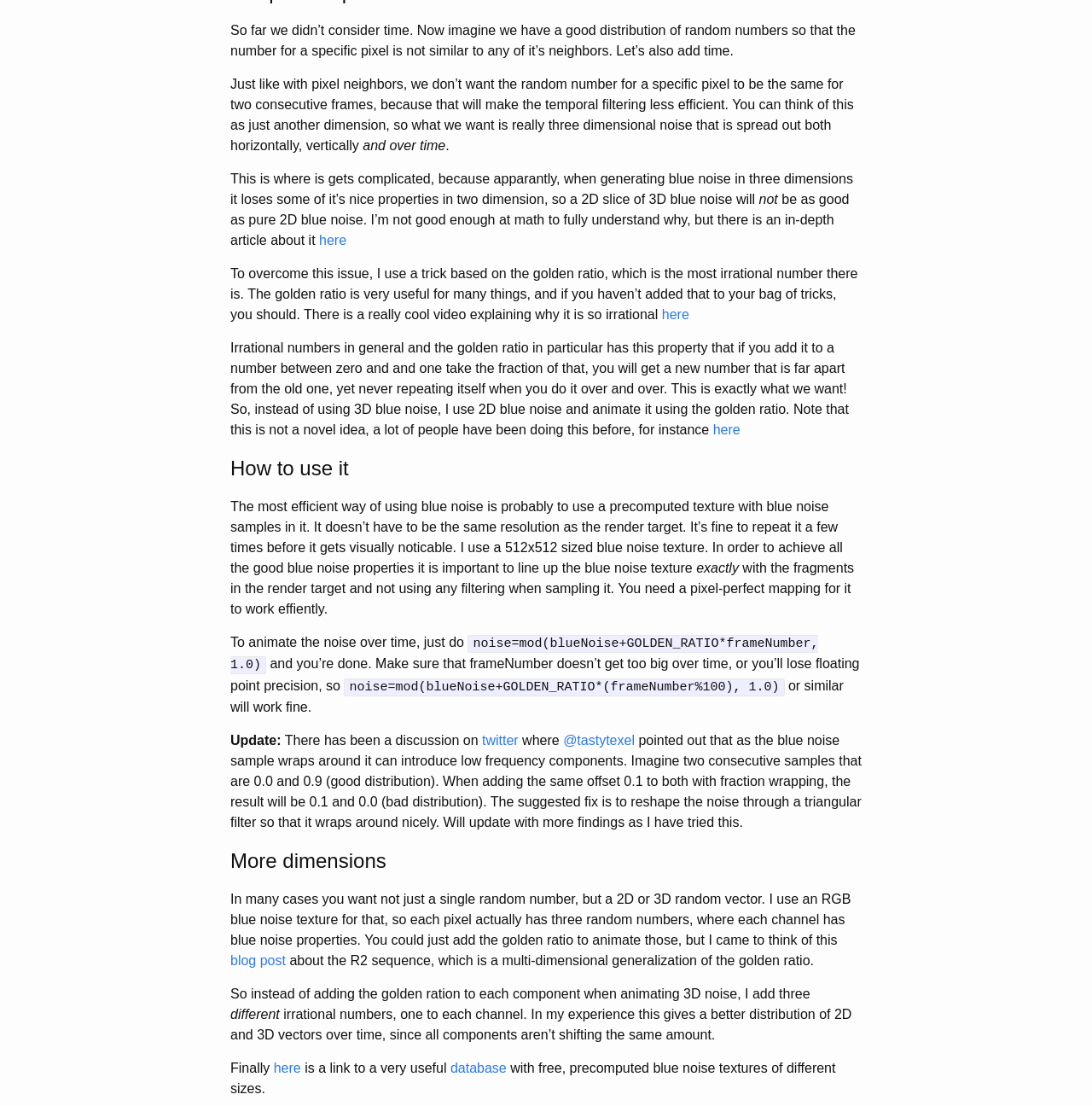Given the description of a UI element: "parent_node: TOLLBERG", identify the bounding box coordinates of the matching element in the webpage screenshot.

None